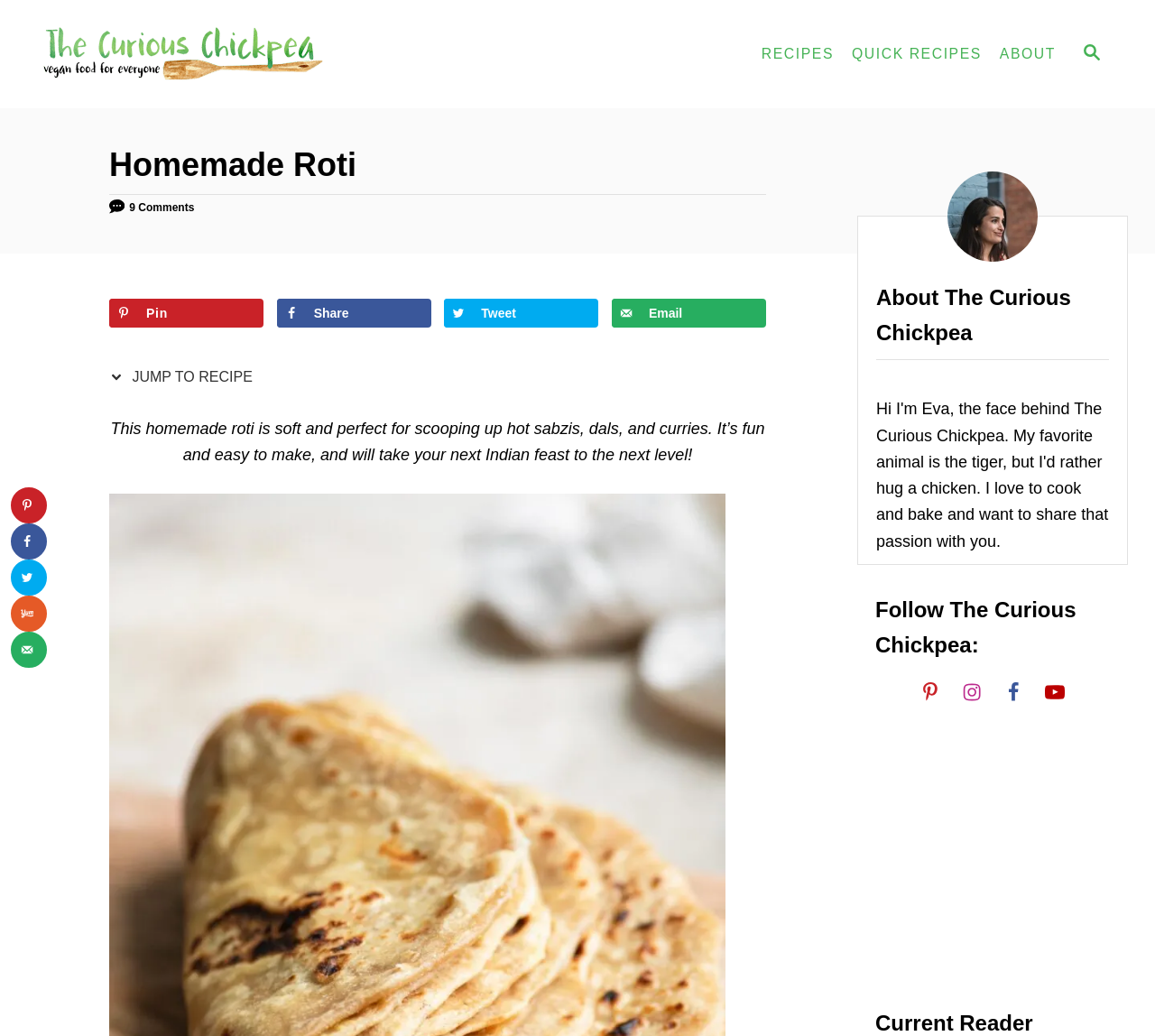Who is the curator of The Curious Chickpea?
Please provide a detailed and thorough answer to the question.

I found the curator's name by looking at the image element with the text 'Eva, curator of The Curious Chickpea' at the bottom of the webpage, which is likely to be the curator's name and title.